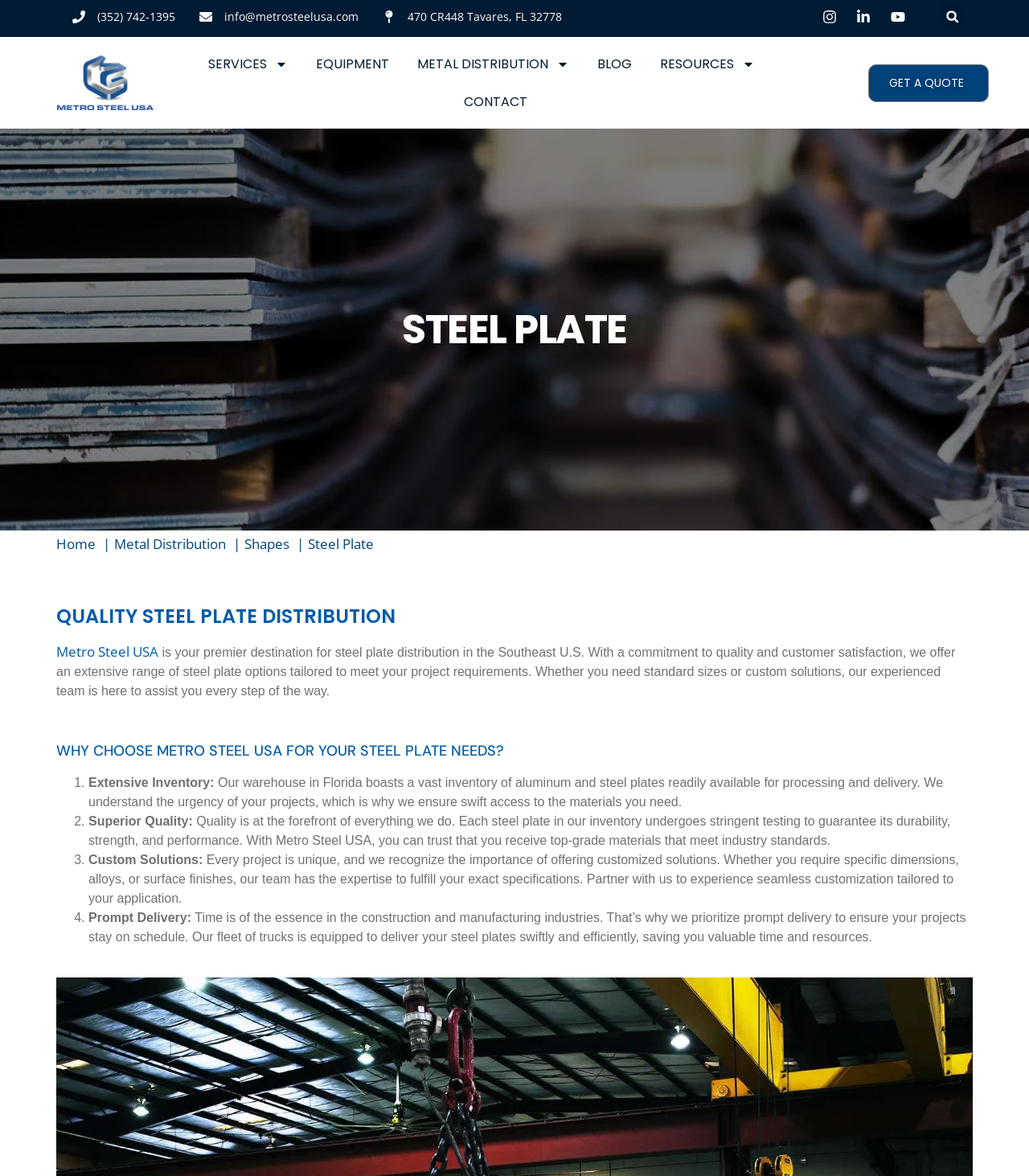Locate the UI element described as follows: "Metal Distribution". Return the bounding box coordinates as four float numbers between 0 and 1 in the order [left, top, right, bottom].

[0.405, 0.038, 0.553, 0.07]